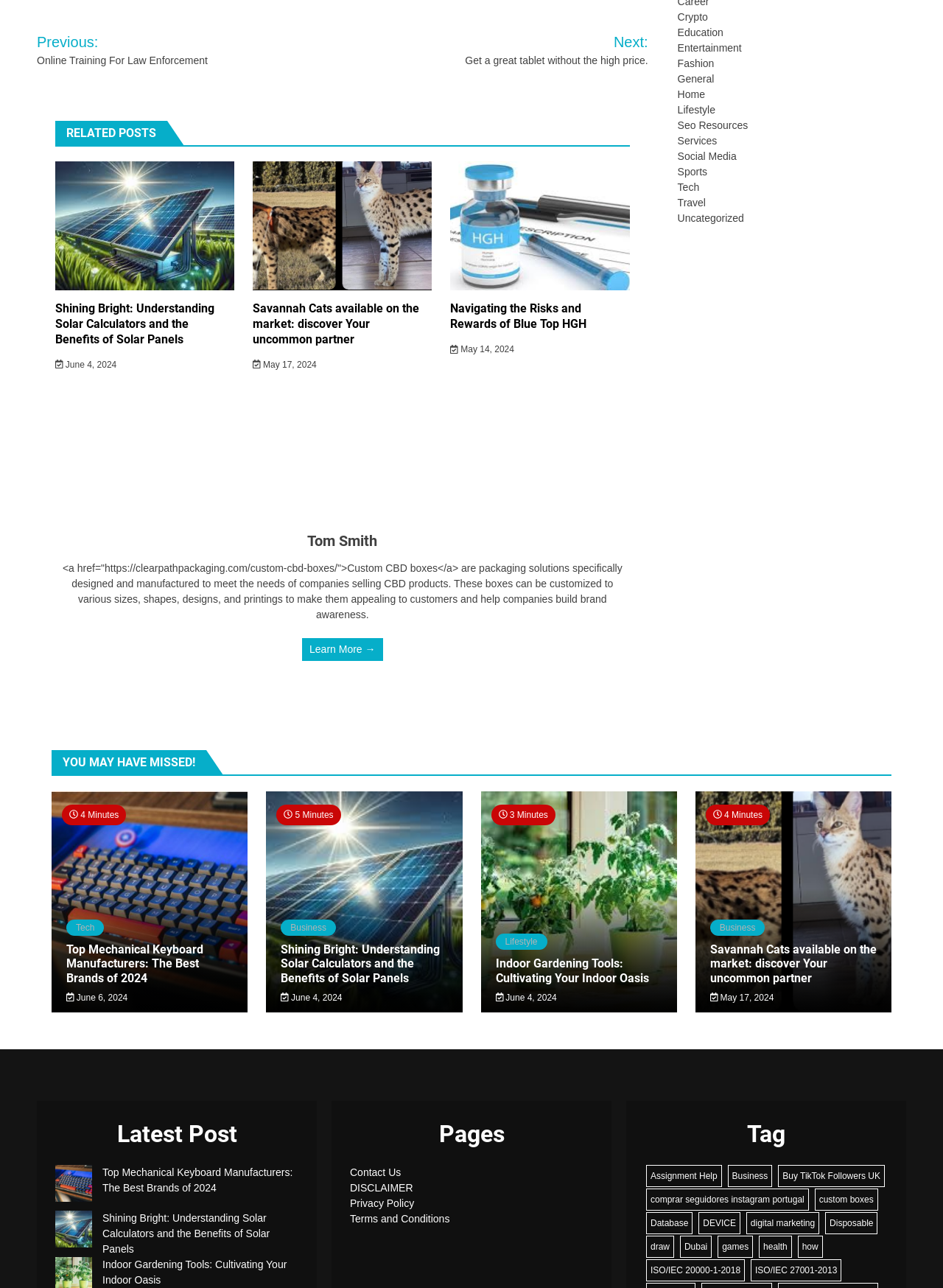Please identify the bounding box coordinates of the element that needs to be clicked to perform the following instruction: "Visit 'Contact Us' page".

[0.371, 0.906, 0.425, 0.915]